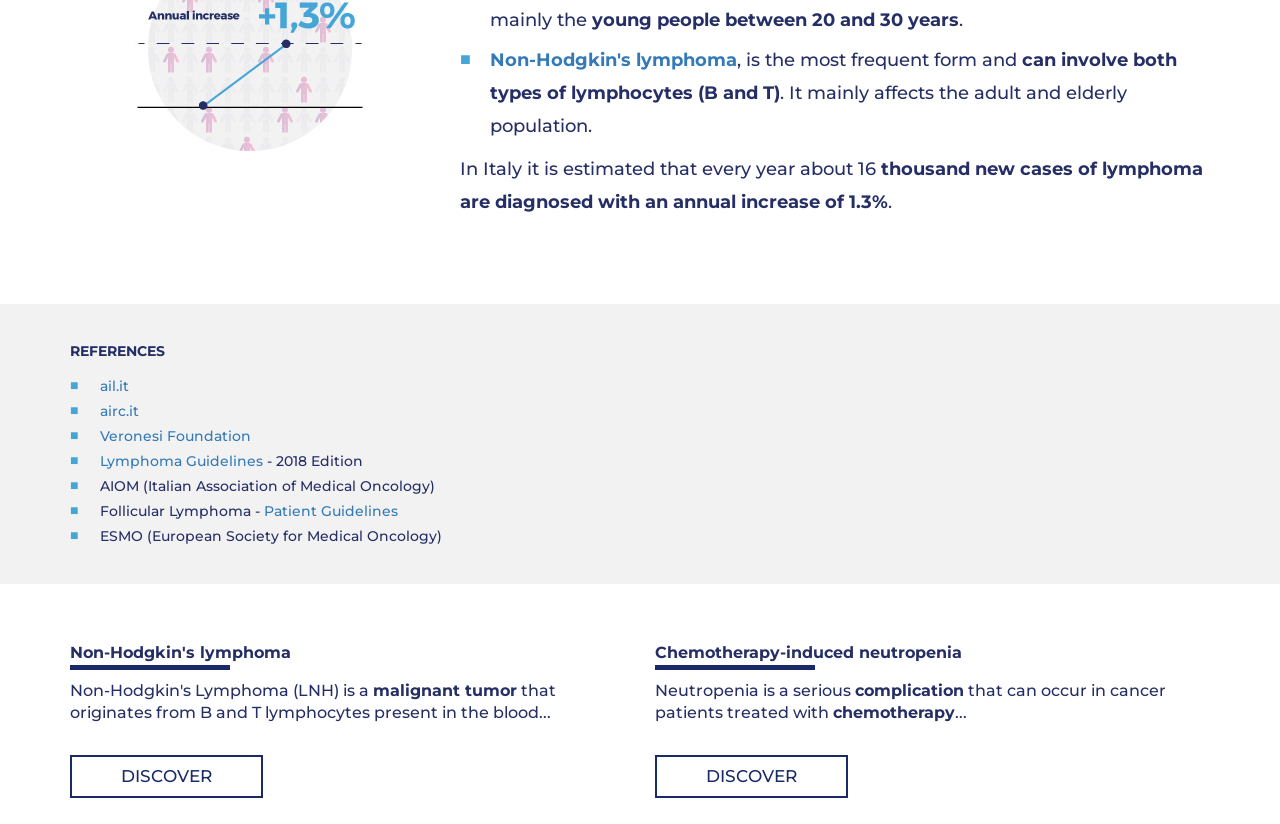Locate the bounding box coordinates of the clickable region to complete the following instruction: "Read about Patient Guidelines."

[0.206, 0.609, 0.311, 0.631]